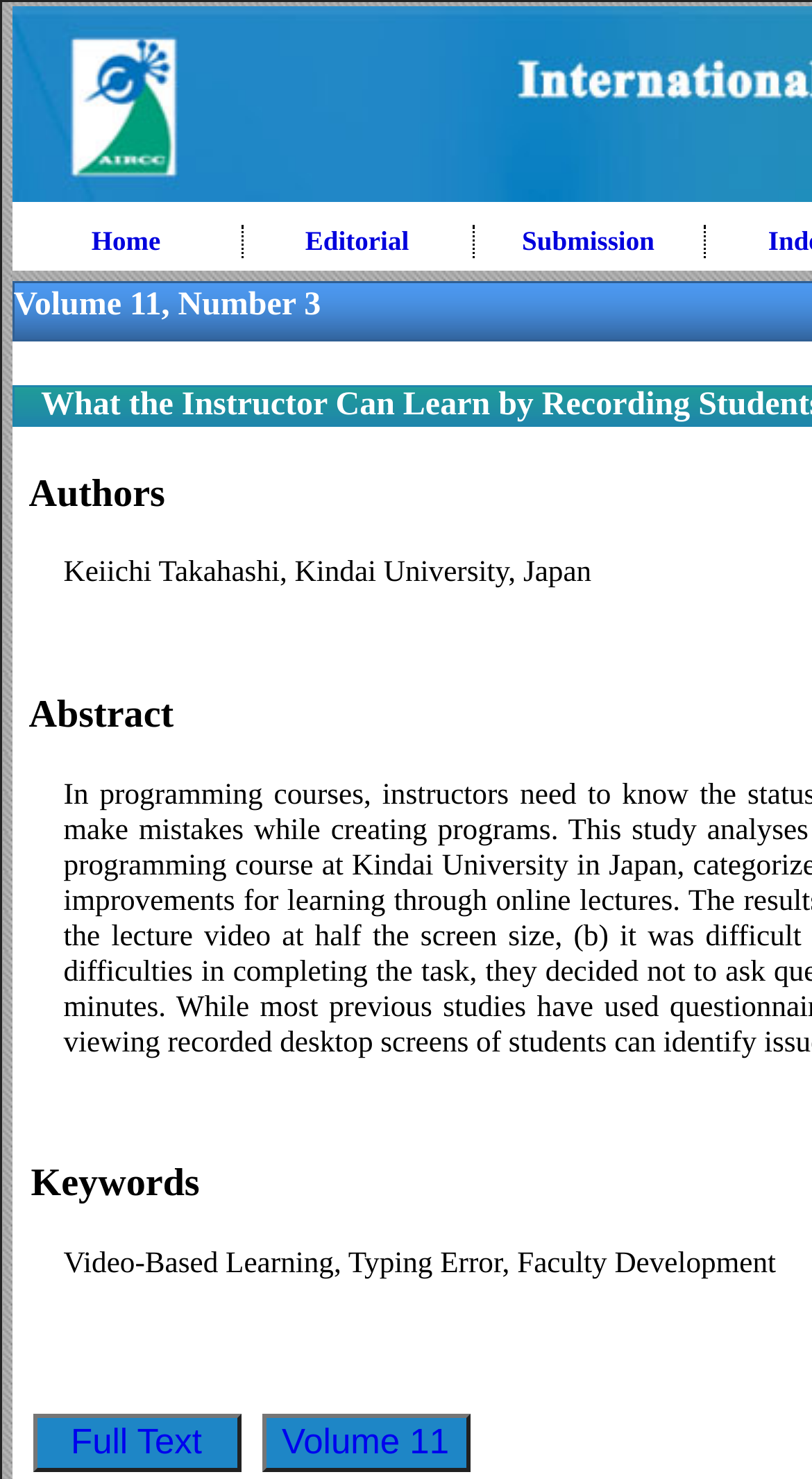Kindly respond to the following question with a single word or a brief phrase: 
What is the author's affiliation?

Kindai University, Japan